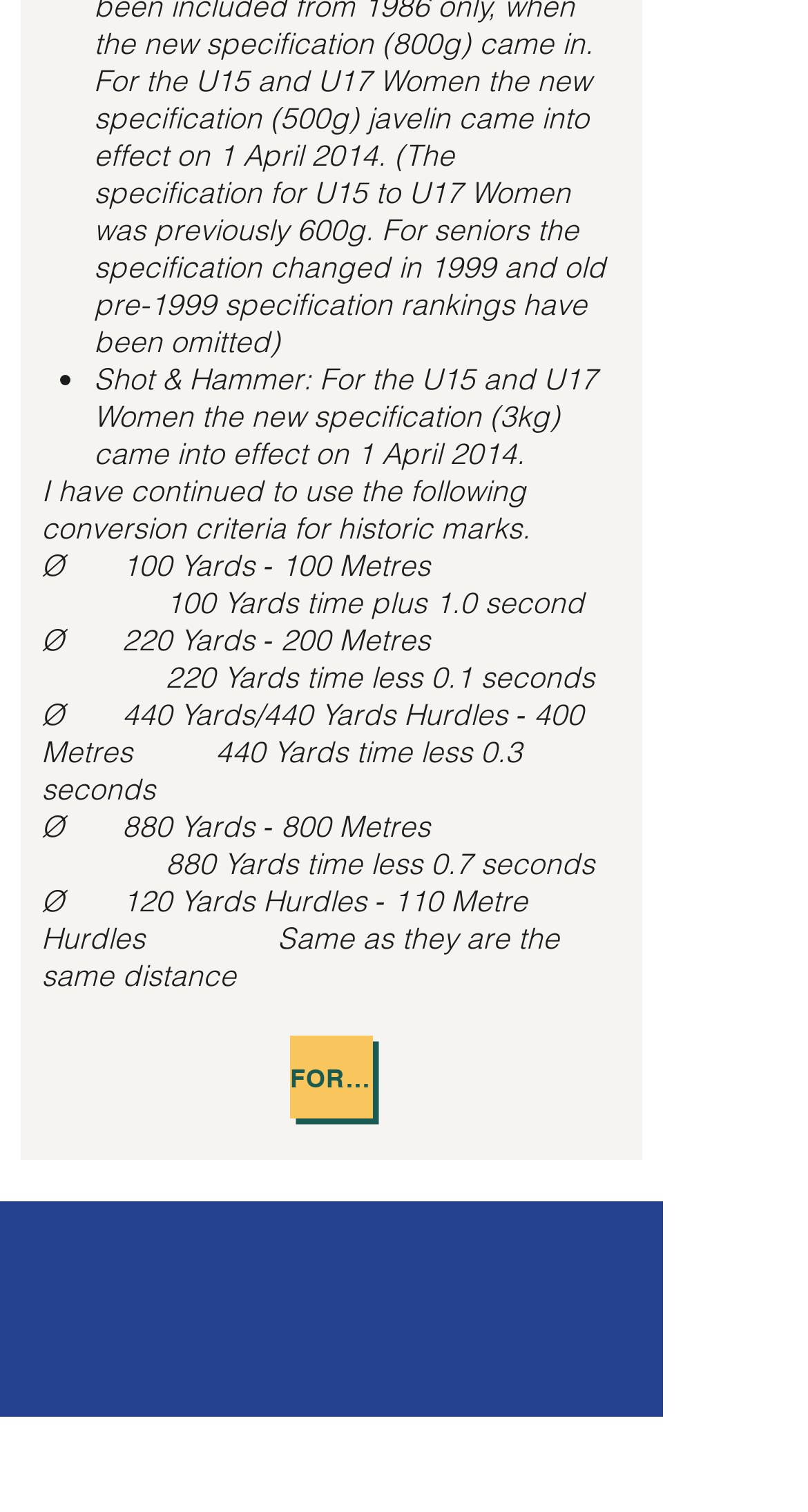Using the provided description aria-label="Facebook Long Shadow", find the bounding box coordinates for the UI element. Provide the coordinates in (top-left x, top-left y, bottom-right x, bottom-right y) format, ensuring all values are between 0 and 1.

[0.426, 0.834, 0.515, 0.882]